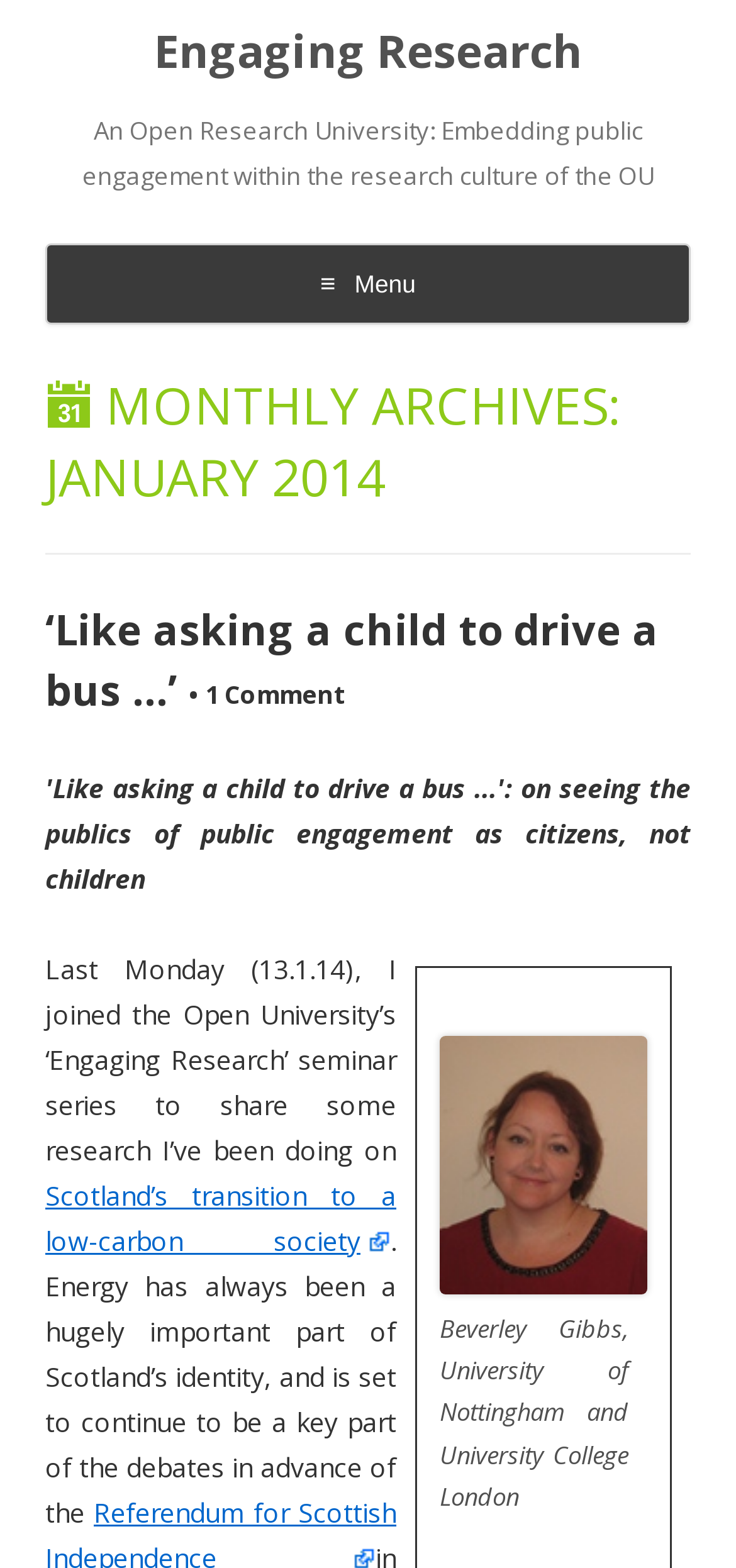What is the date of the seminar?
Could you answer the question with a detailed and thorough explanation?

The date of the seminar can be found in the static text element 'Last Monday (13.1.14), I joined the Open University’s ‘Engaging Research’ seminar series to share some research I’ve been doing on' which has a bounding box of [0.062, 0.607, 0.538, 0.745].